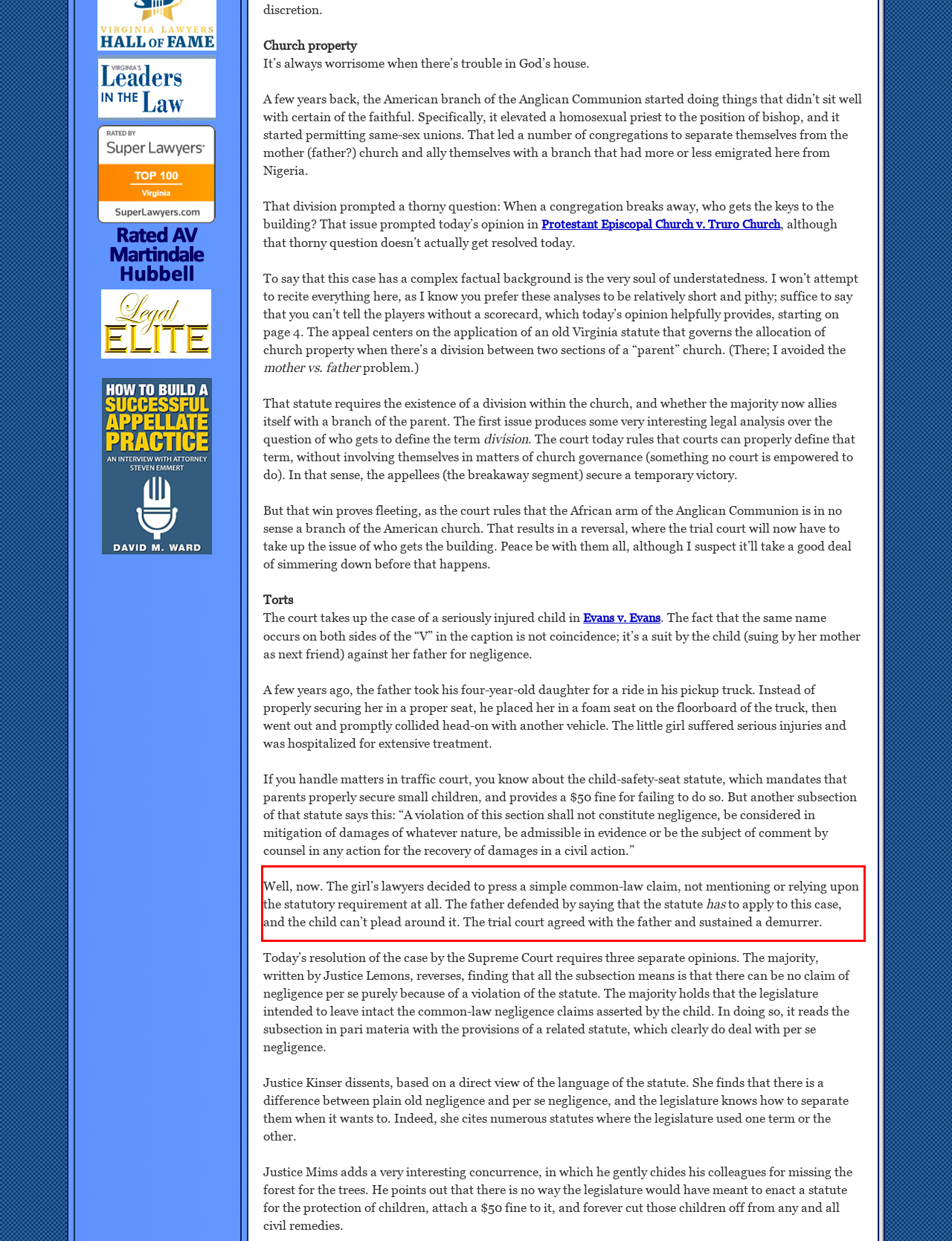Please analyze the screenshot of a webpage and extract the text content within the red bounding box using OCR.

Well, now. The girl’s lawyers decided to press a simple common-law claim, not mentioning or relying upon the statutory requirement at all. The father defended by saying that the statute has to apply to this case, and the child can’t plead around it. The trial court agreed with the father and sustained a demurrer.